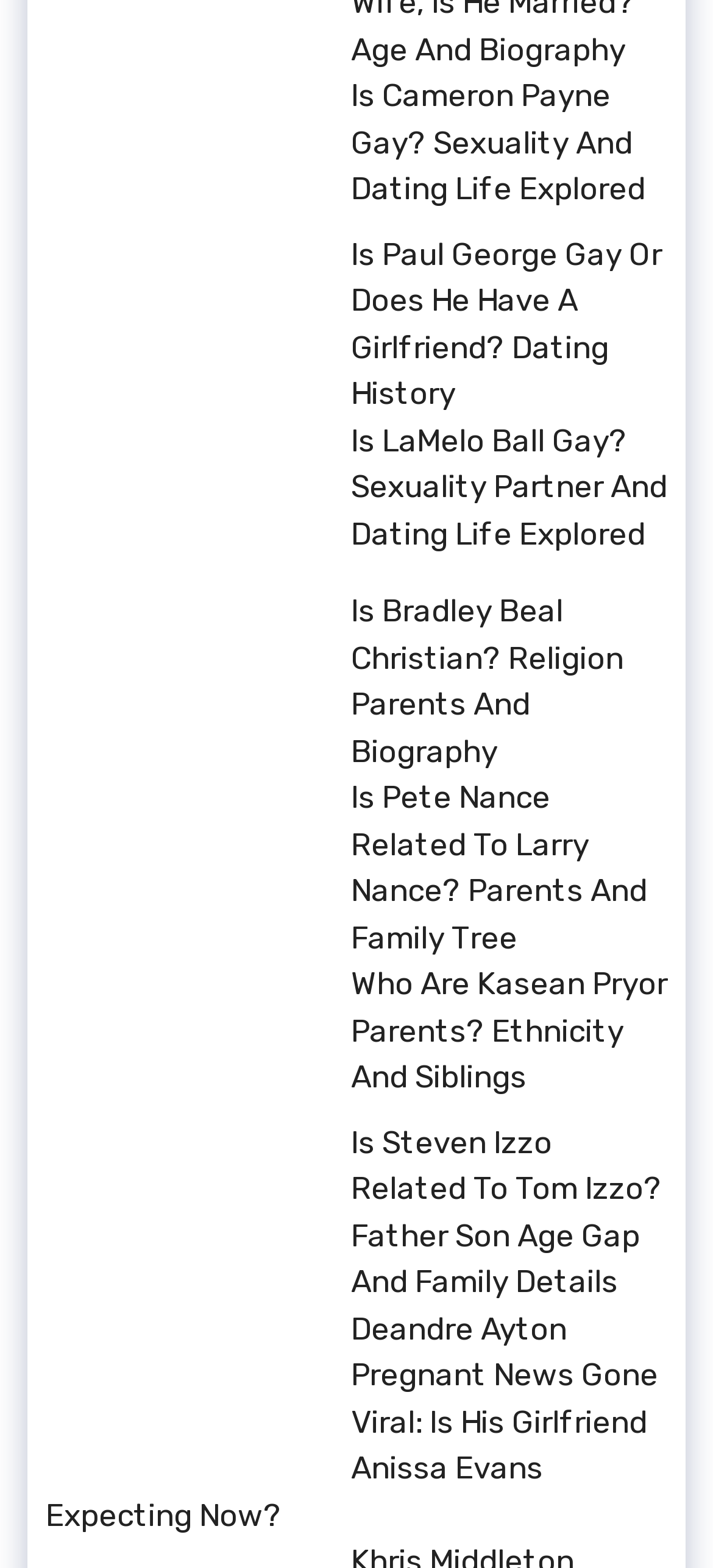What is the name of the person mentioned in the last link?
Refer to the screenshot and answer in one word or phrase.

Deandre Ayton